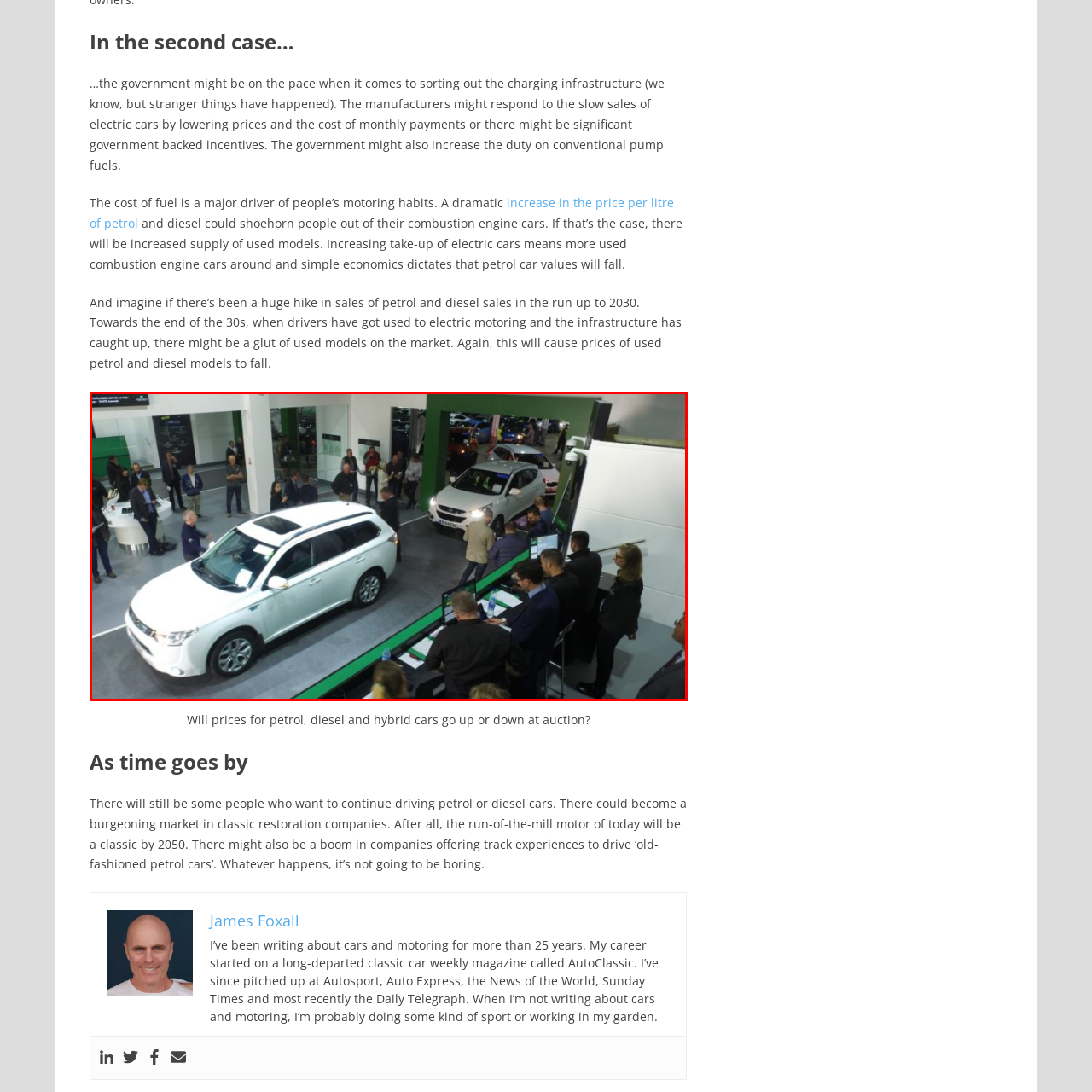Look at the section of the image marked by the red box and offer an in-depth answer to the next question considering the visual cues: What is the dominant color of the showcased SUV?

The caption explicitly states that the SUV showcased prominently in the foreground is sleek and white, drawing the attention of numerous onlookers.